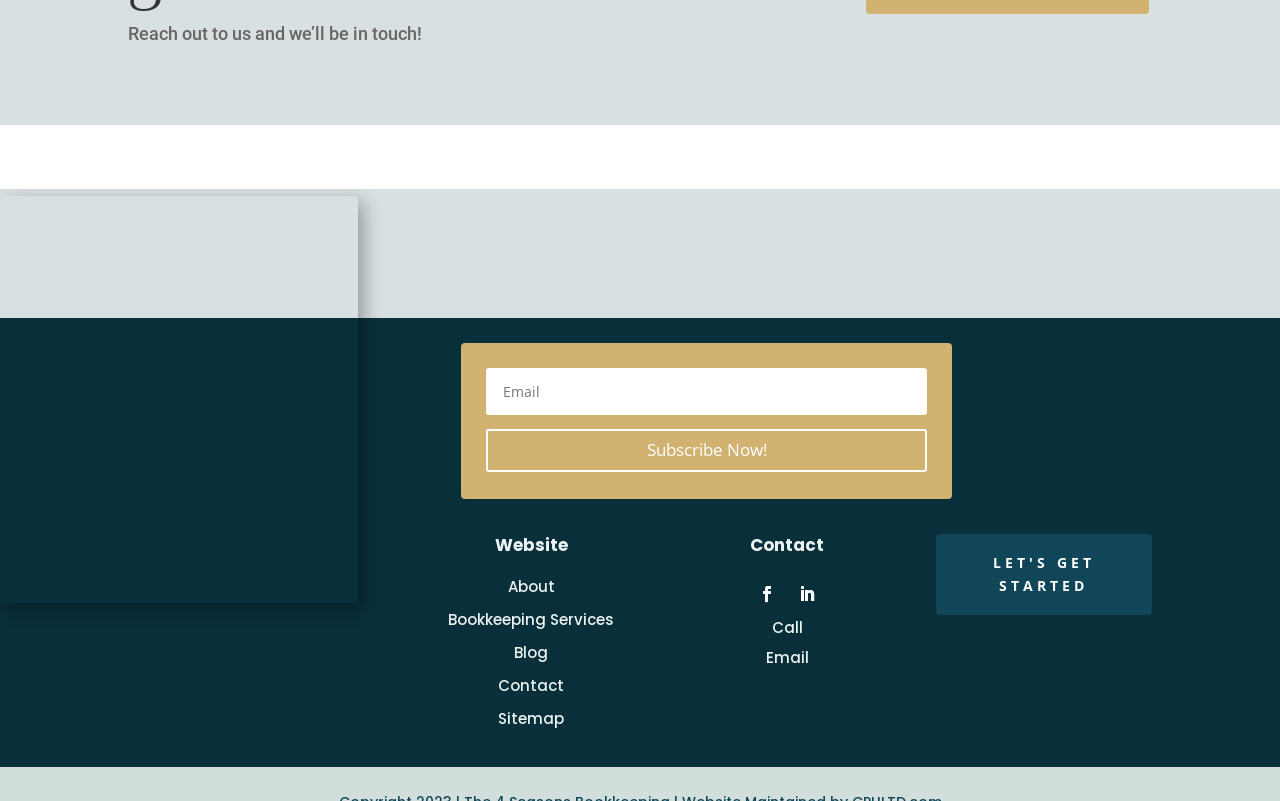What is the call to action on the webpage?
Using the details from the image, give an elaborate explanation to answer the question.

The call to action on the webpage is 'Subscribe Now!' which is a link located below the text input field, indicating that users can subscribe to the service by clicking on it.